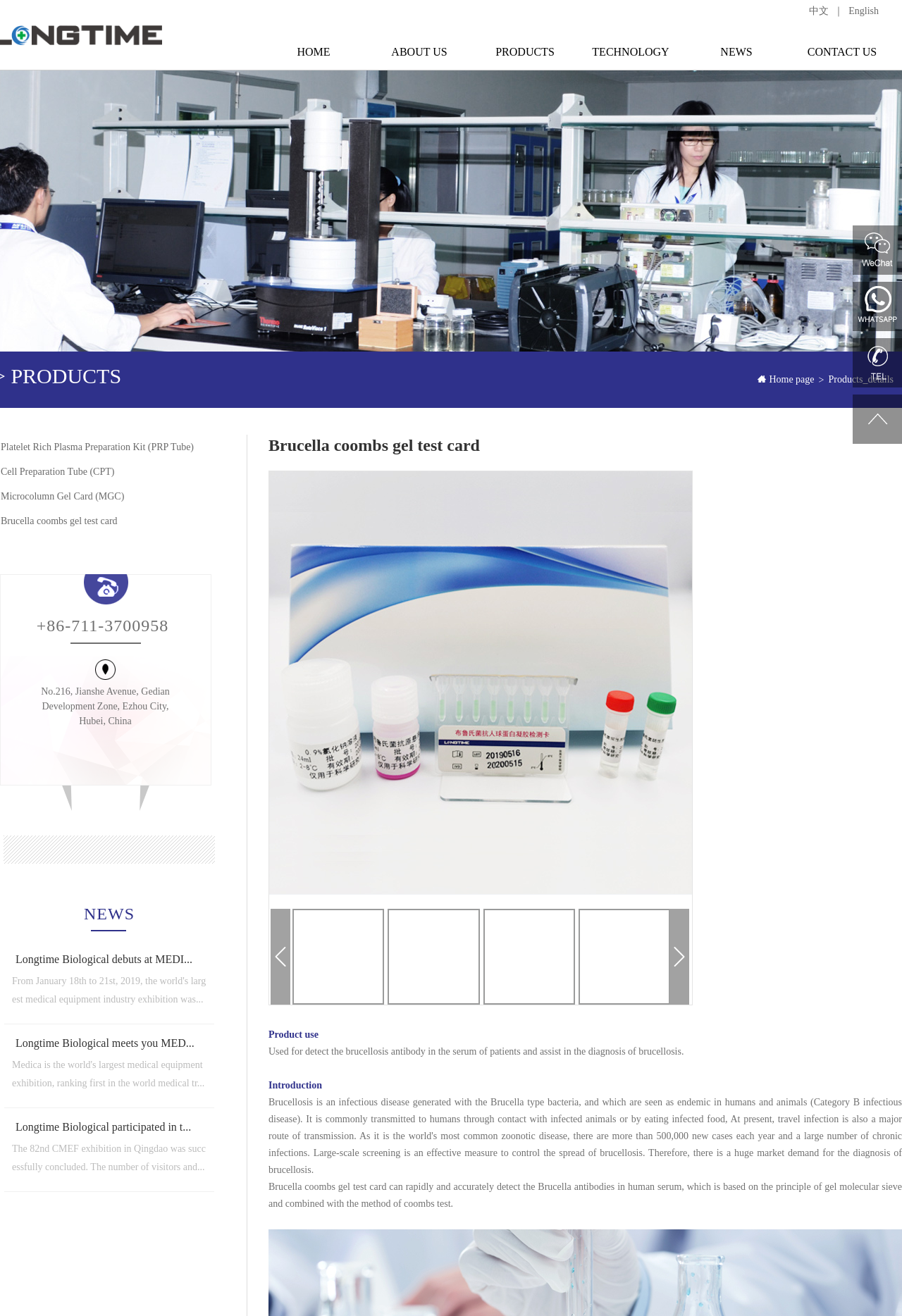Summarize the contents and layout of the webpage in detail.

This webpage is about Hubei Longtime Biological Technology Co., Ltd, a company that produces medical equipment, specifically the Brucella coombs gel test card. 

At the top of the page, there is a navigation menu with links to HOME, ABOUT US, PRODUCTS, TECHNOLOGY, NEWS, and CONTACT US. To the right of the navigation menu, there is a language selection option with links to 中文 (Chinese) and English. 

Below the navigation menu, there is a logo of Longtime Biological Technology Co., Ltd, which is repeated four times. 

On the left side of the page, there is a sidebar with links to various products, including Platelet Rich Plasma Preparation Kit (PRP Tube), Cell Preparation Tube (CPT), Microcolumn Gel Card (MGC), and Brucella coombs gel test card. 

In the main content area, there is a heading that reads "Brucella coombs gel test card" followed by a product image and a description of the product's use and introduction. The product is used to detect Brucella antibodies in human serum and assist in the diagnosis of brucellosis.

Below the product description, there is a section with the company's address and contact information, including phone number and email.

Further down the page, there are three news articles about the company's participation in medical equipment exhibitions, including MEDICA 2019 and the 82nd CMEF exhibition in Qingdao. Each article has a heading and a brief summary of the event.

Throughout the page, there are several images of the company's logo and products, as well as a few icons and graphics.